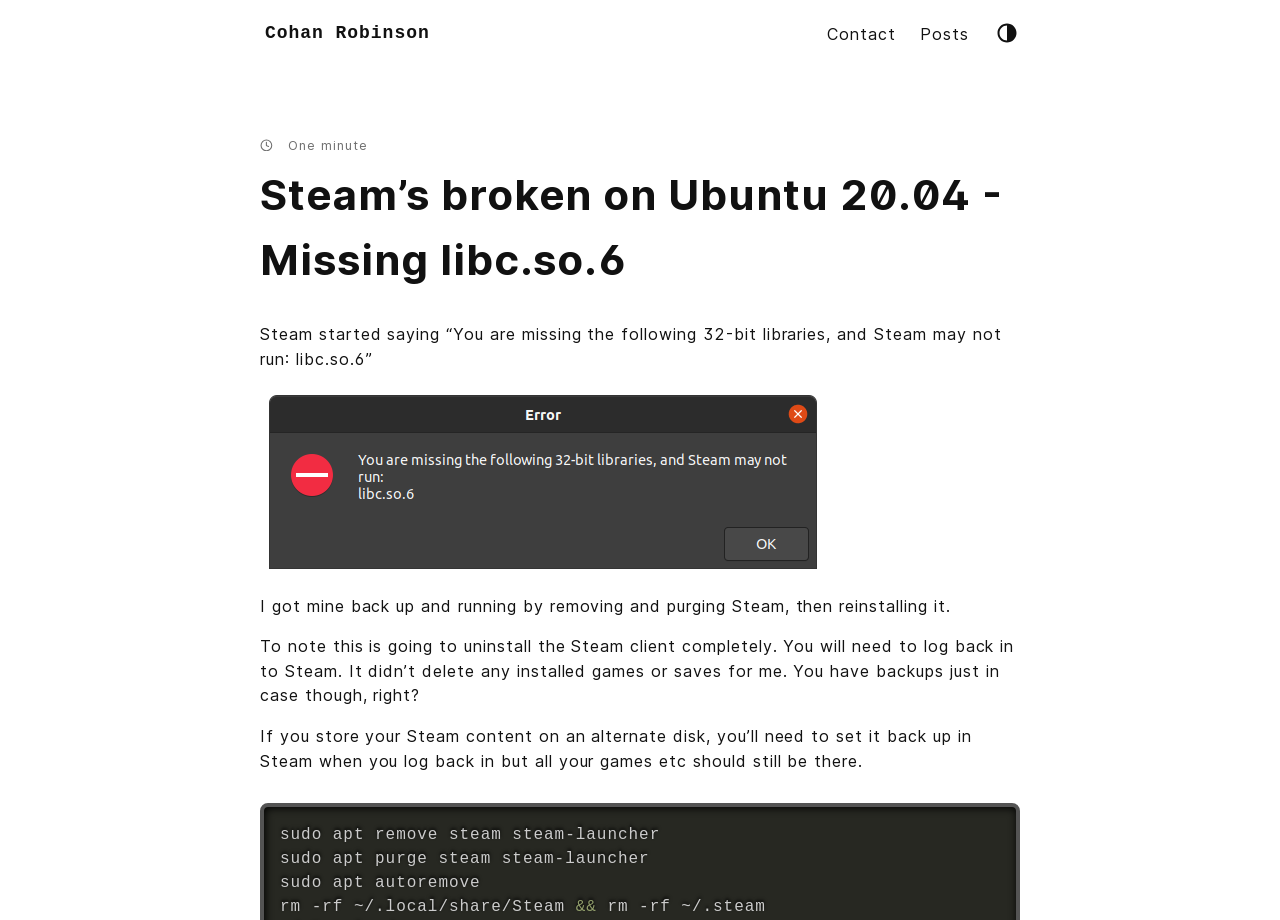Determine the bounding box of the UI component based on this description: "Contact". The bounding box coordinates should be four float values between 0 and 1, i.e., [left, top, right, bottom].

[0.646, 0.023, 0.7, 0.05]